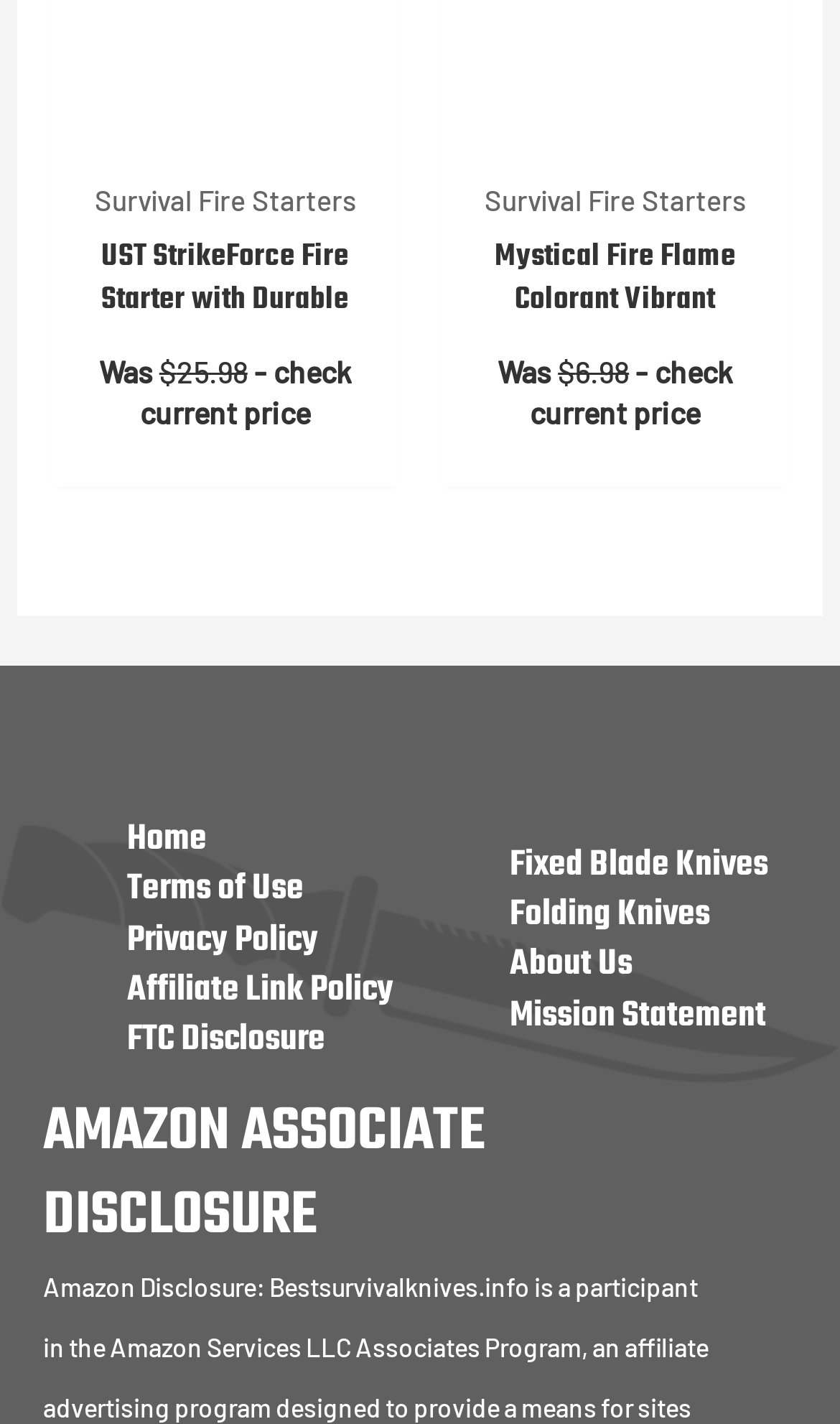Please answer the following question using a single word or phrase: 
What is the category of the 'Fixed Blade Knives' link?

Knives